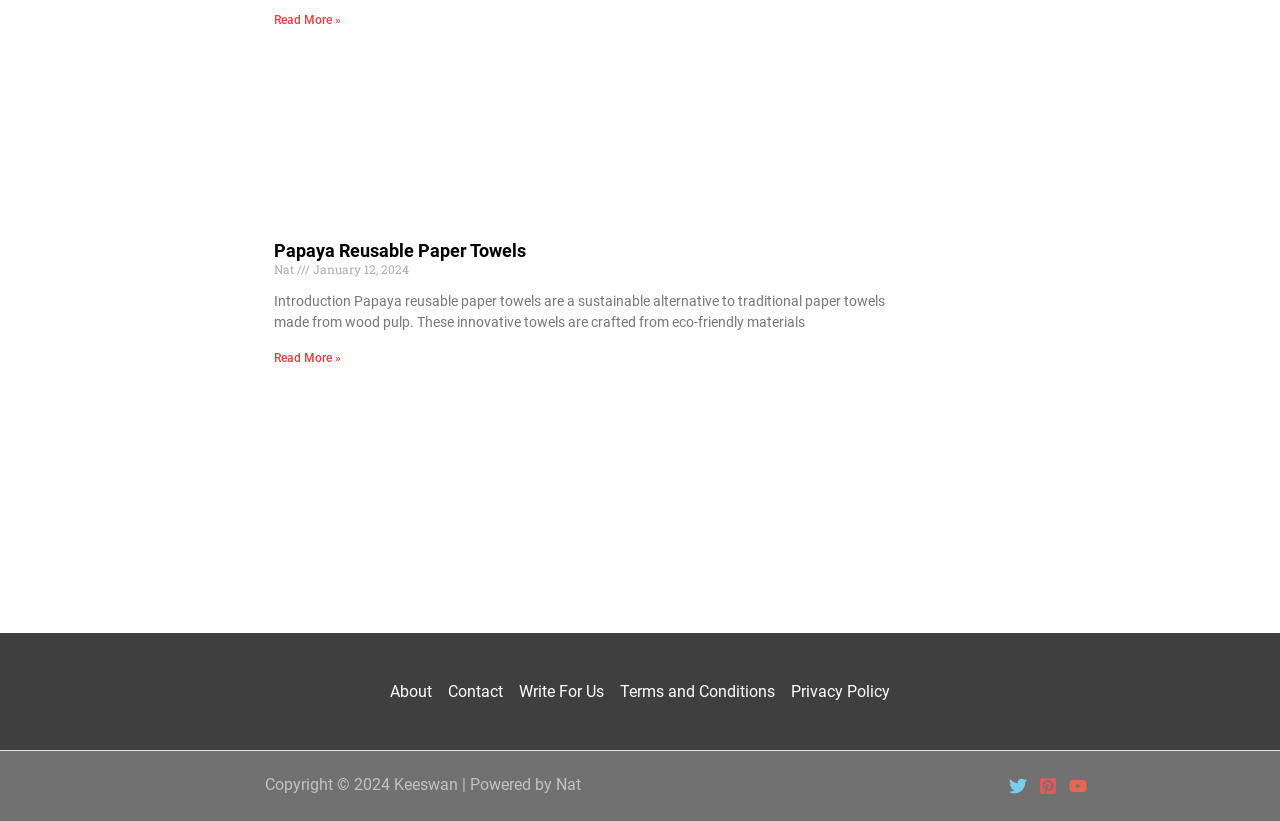Using the description: "About", determine the UI element's bounding box coordinates. Ensure the coordinates are in the format of four float numbers between 0 and 1, i.e., [left, top, right, bottom].

[0.305, 0.825, 0.344, 0.858]